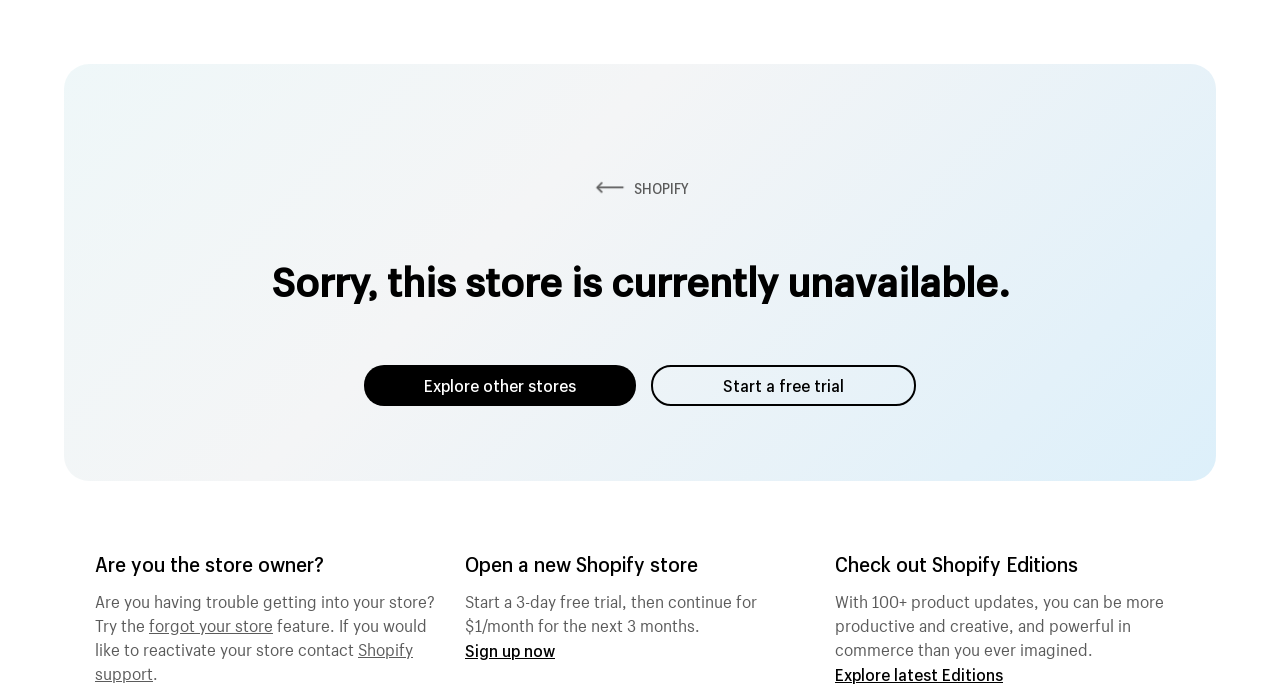What can the store owner do if they are having trouble?
Please provide a comprehensive answer based on the visual information in the image.

The text 'Are you having trouble getting into your store? Try the forgot your store feature. If you would like to reactivate your store contact Shopify support' suggests that the store owner can contact Shopify support if they are having trouble accessing their store.